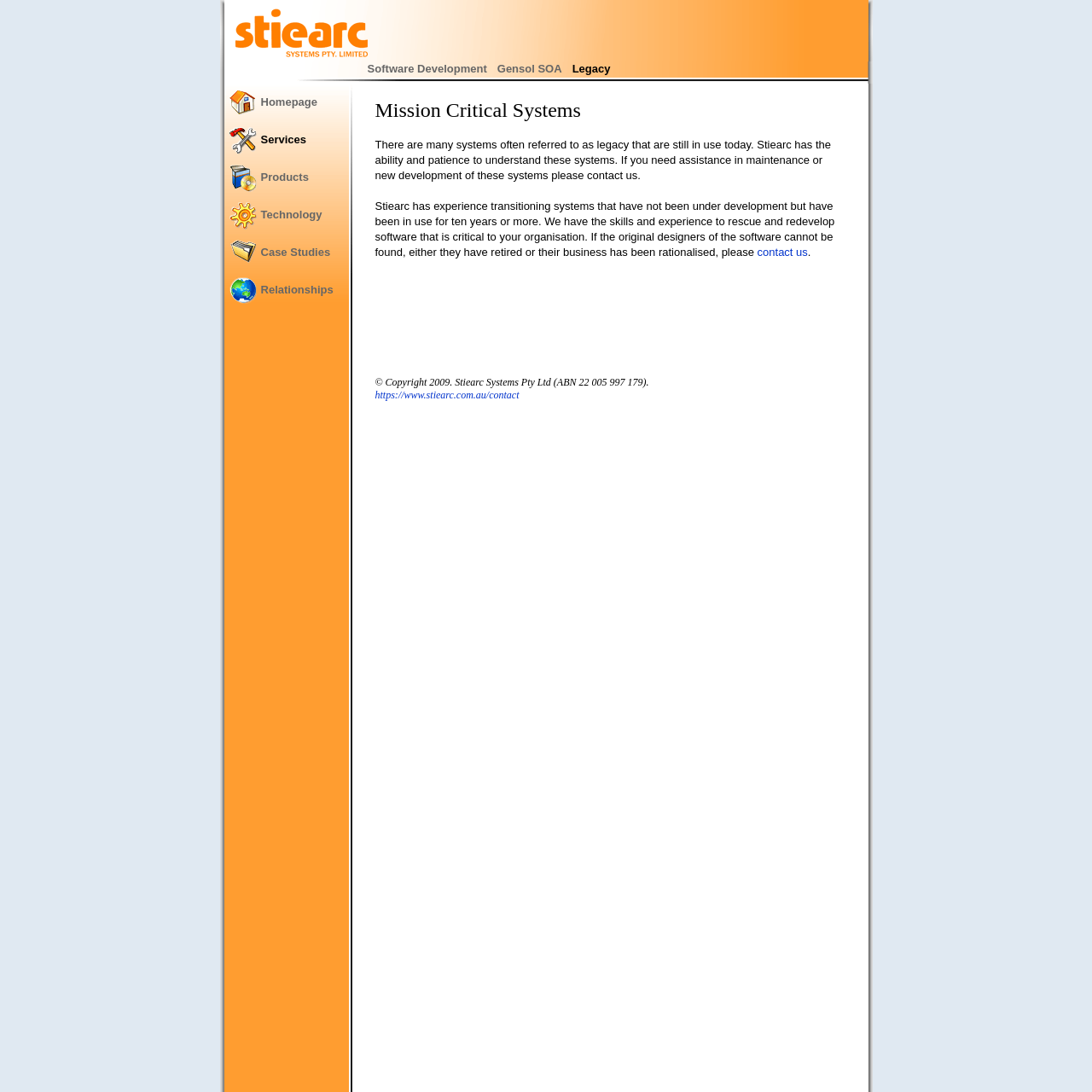Predict the bounding box for the UI component with the following description: "Homepage".

[0.201, 0.077, 0.323, 0.111]